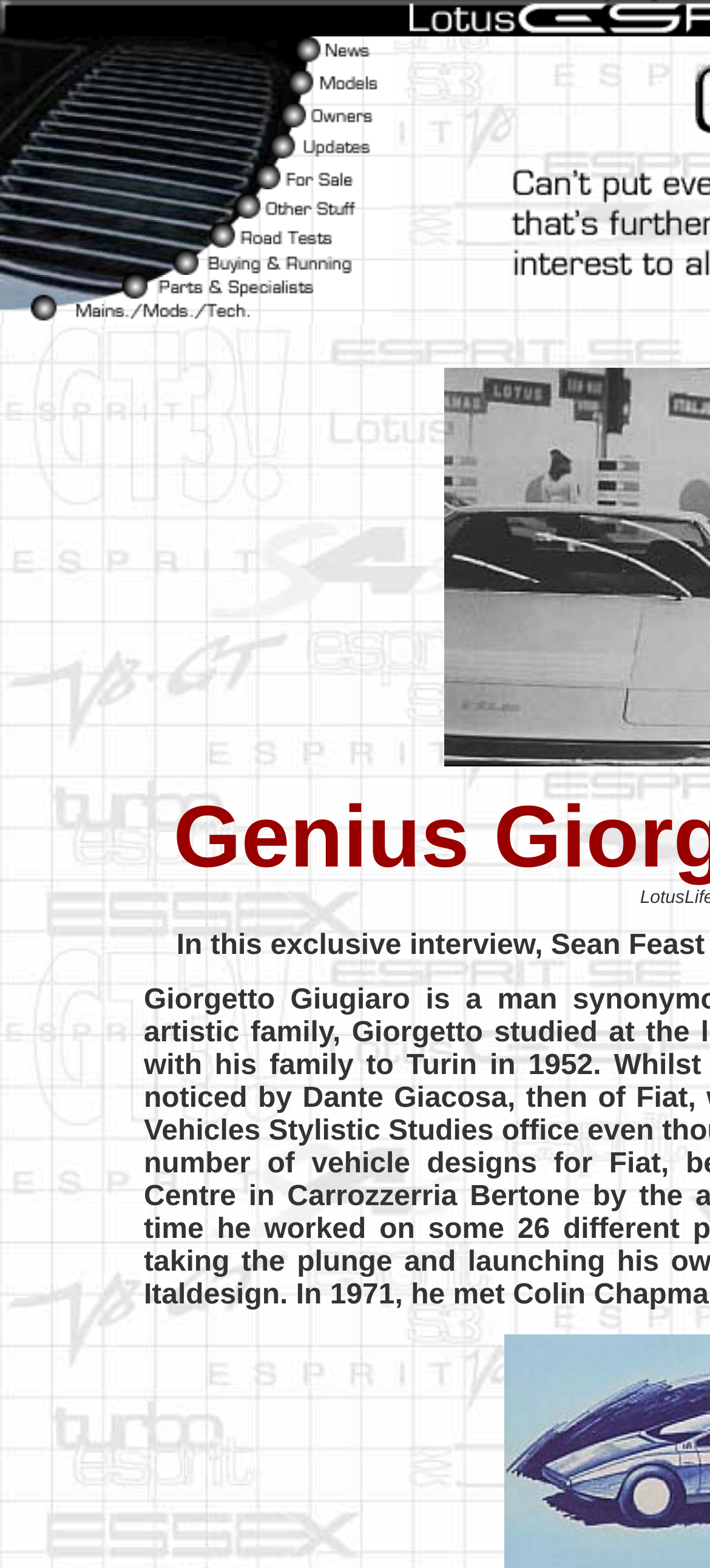Produce a meticulous description of the webpage.

This webpage is a comprehensive guide to the Lotus Esprit, a British mid-engined supercar. The page is divided into a series of rows, each containing two columns. The left column features a series of links with accompanying images, while the right column is empty except for a small image in each row.

At the top of the page, there are two rows with images, but no links. The first row has two images side by side, while the second row has two images, one on the left and one on the right.

Below these images, there are nine rows of links, each with a descriptive title and an accompanying image. The links are organized into categories, including "News", "Esprit Models", "Owners", "Esprit History", "For Sale", "Other Stuff", "Roadtests", "Buying & Running", "Parts & Specialists", and "Other Esprit Stuff". Each link has a brief description and an image, and they are arranged in a consistent format throughout the page.

The overall layout of the page is clean and easy to navigate, with a clear hierarchy of information and a consistent design throughout.